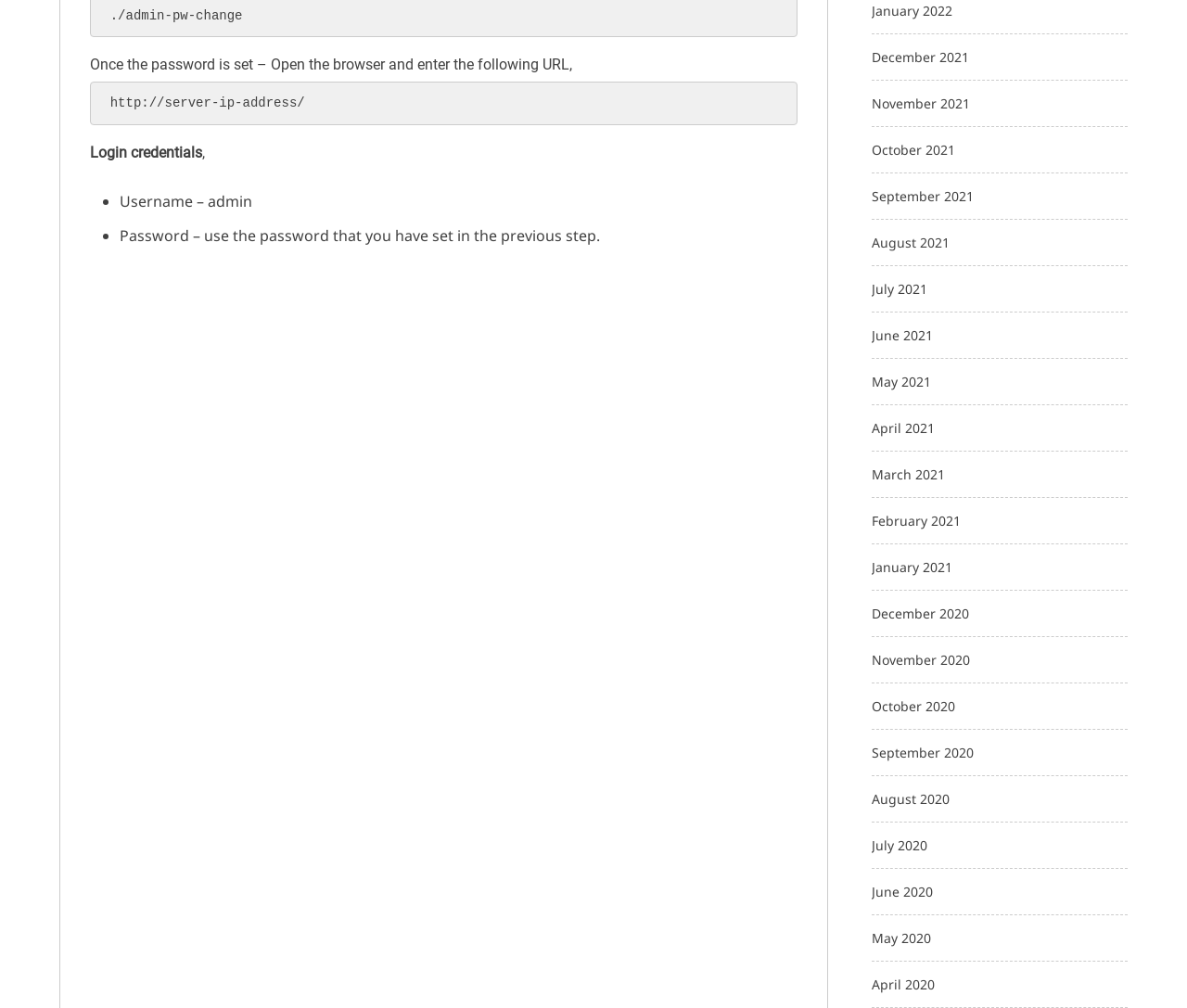Please pinpoint the bounding box coordinates for the region I should click to adhere to this instruction: "follow the URL".

[0.093, 0.095, 0.257, 0.11]